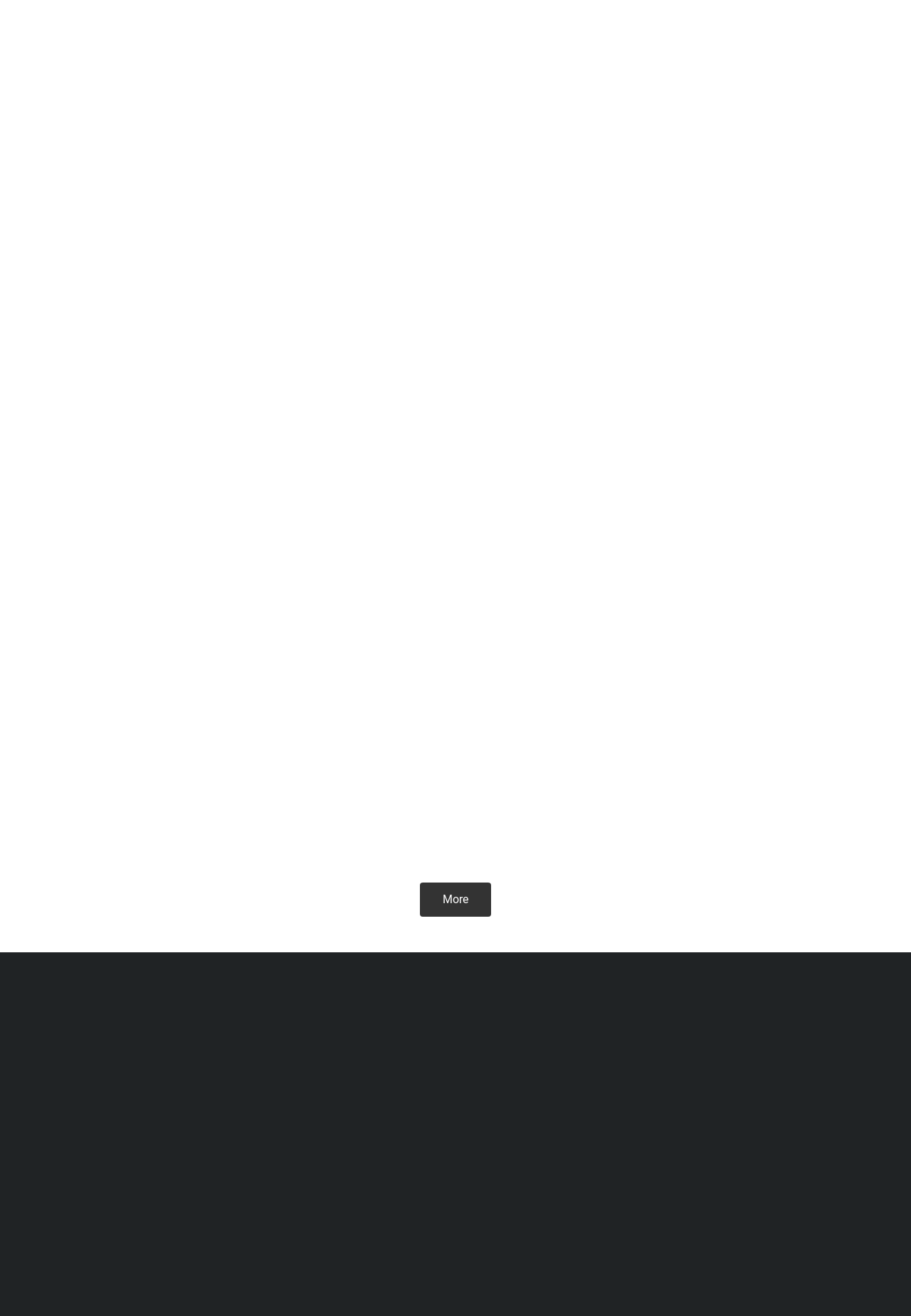What is the name of the company?
Provide a detailed and well-explained answer to the question.

I found the company name 'Dovetail' in the logo image and the static text 'Your partner in informed environmental decision-making'.